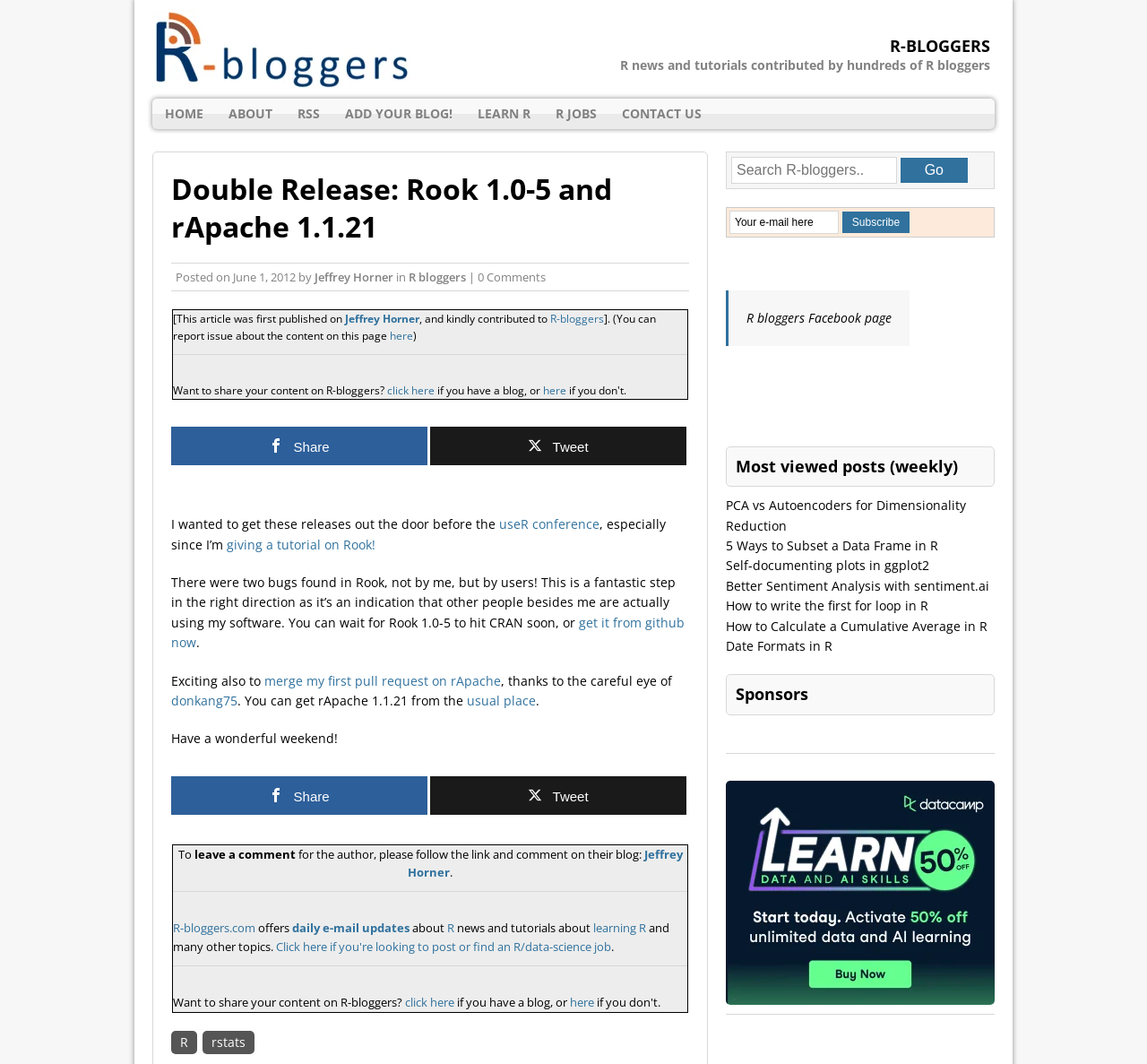Write an exhaustive caption that covers the webpage's main aspects.

This webpage is a blog post titled "Double Release: Rook 1.0-5 and rApache 1.1.21" on R-bloggers, a platform for R news and tutorials. At the top, there is a header section with a link to the R-bloggers homepage, accompanied by an image and two headings that describe the website. Below this, there is a navigation menu with links to various sections, including HOME, ABOUT, RSS, ADD YOUR BLOG!, LEARN R, R JOBS, and CONTACT US.

The main content of the blog post is divided into several sections. The first section announces the release of Rook 1.0-5 and rApache 1.1.21, with links to download the software. The author expresses excitement about the releases and mentions that they will be giving a tutorial on Rook at the useR conference.

The next section discusses the bugs found in Rook and the contribution of users to the software. There are links to get the software from GitHub and to merge the first pull request on rApache.

The blog post also includes social media links to share the content, as well as a separator line and a section that invites readers to share their own content on R-bloggers.

At the bottom of the page, there are links to leave a comment, subscribe to daily email updates, and find R/data-science jobs. There is also a search bar and a button to search R-bloggers. Additionally, there is a section with links to R and rstats, and a textbox to enter an email address to subscribe to the blog.